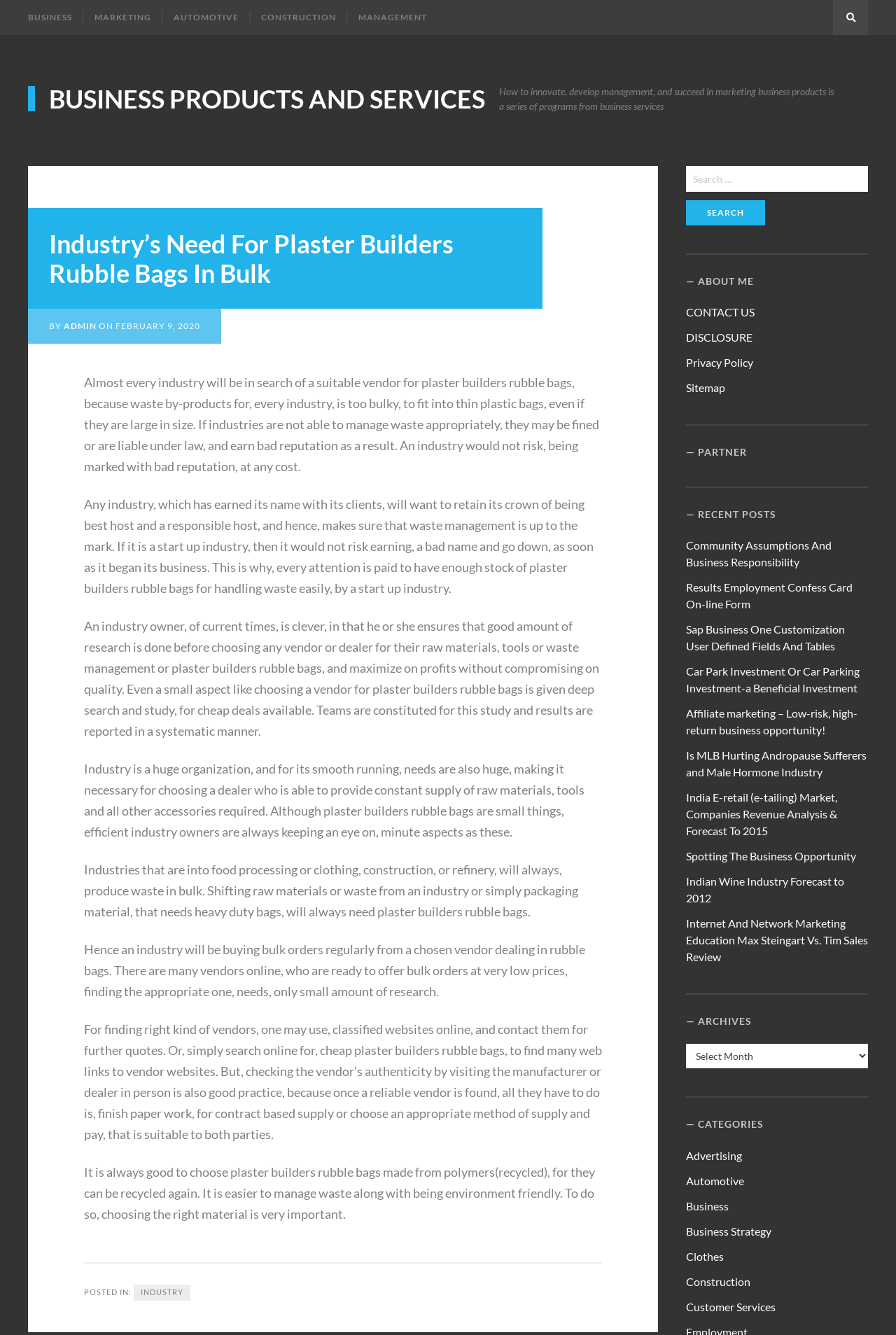Determine the bounding box coordinates for the area that should be clicked to carry out the following instruction: "Search for something".

[0.766, 0.124, 0.969, 0.144]